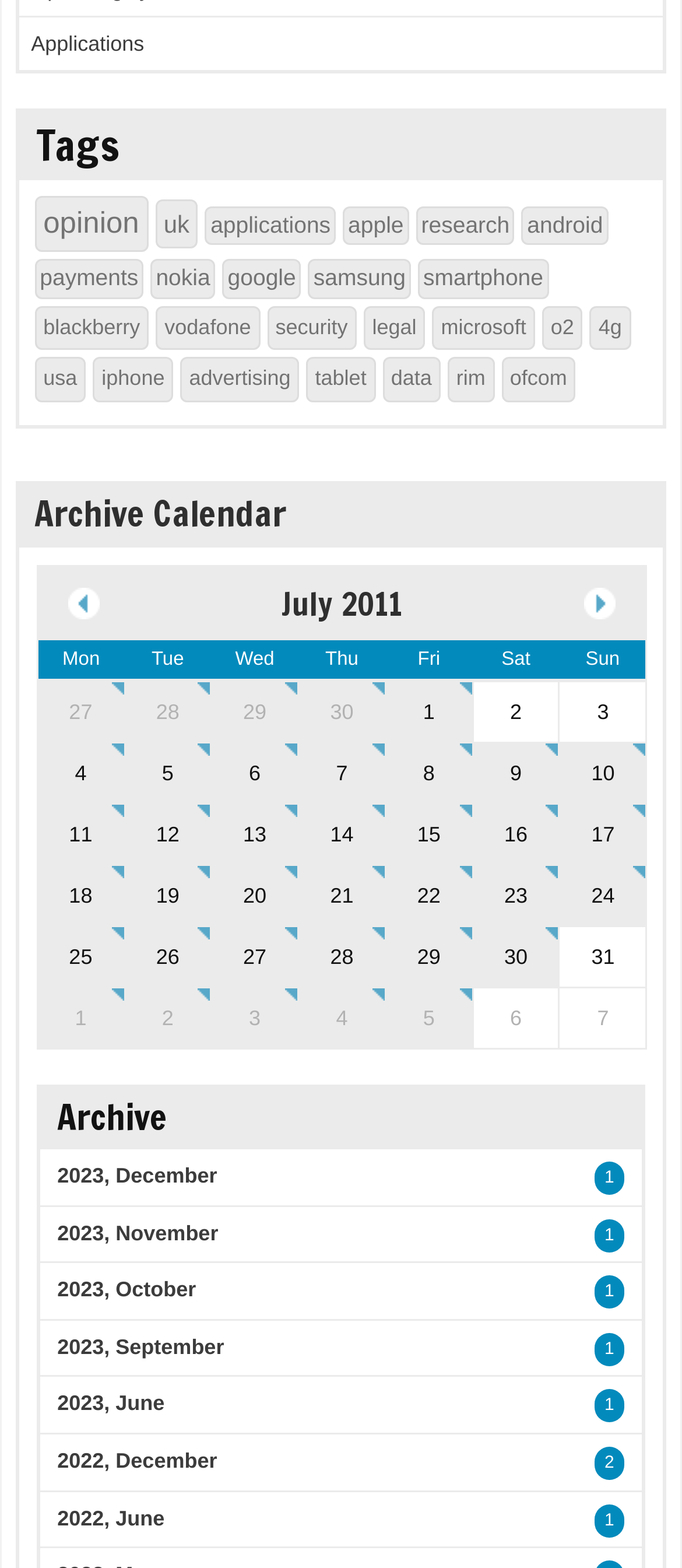Provide the bounding box coordinates for the UI element that is described as: "4".

[0.056, 0.474, 0.181, 0.512]